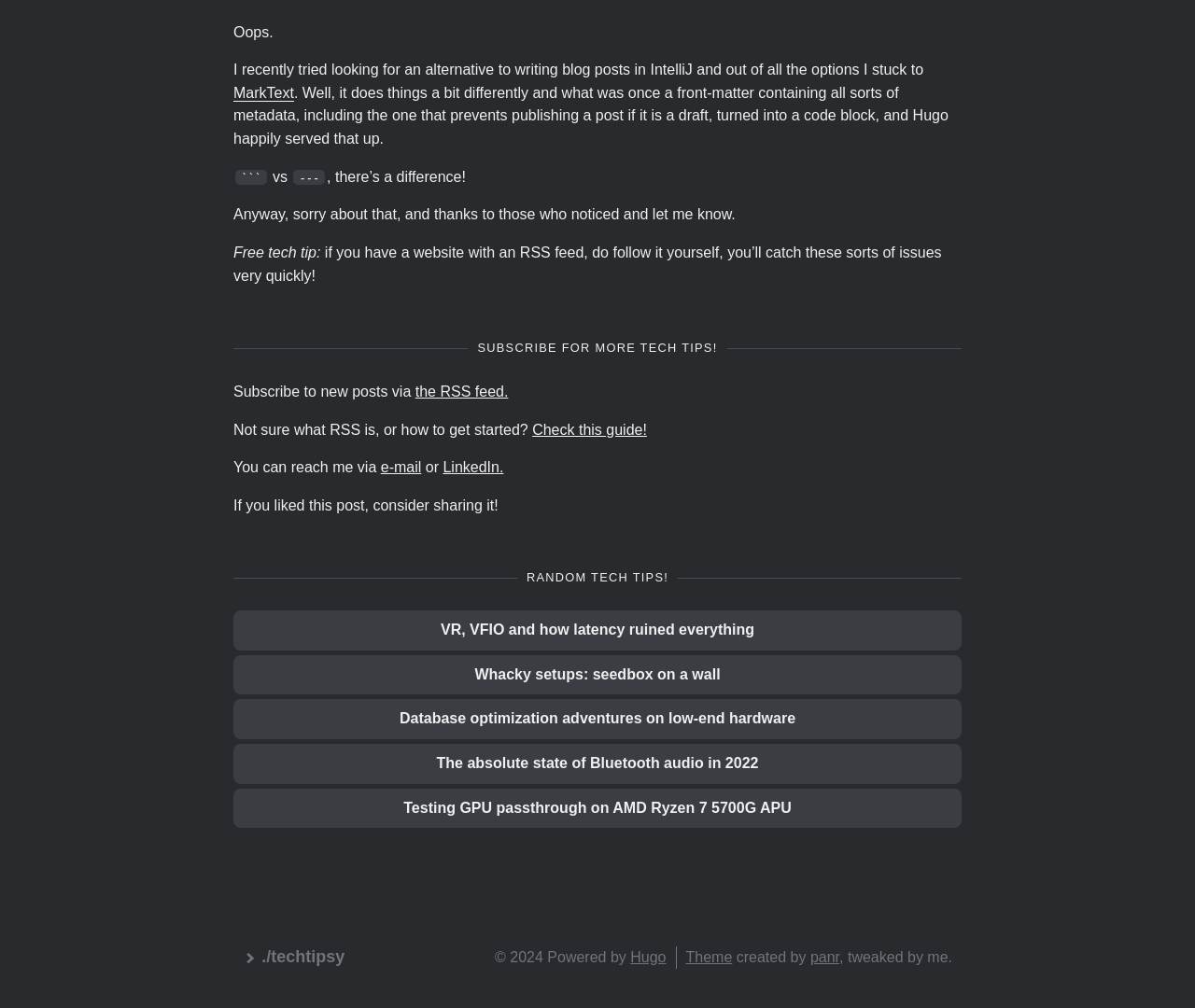Please determine the bounding box coordinates for the UI element described as: "the RSS feed.".

[0.347, 0.38, 0.425, 0.396]